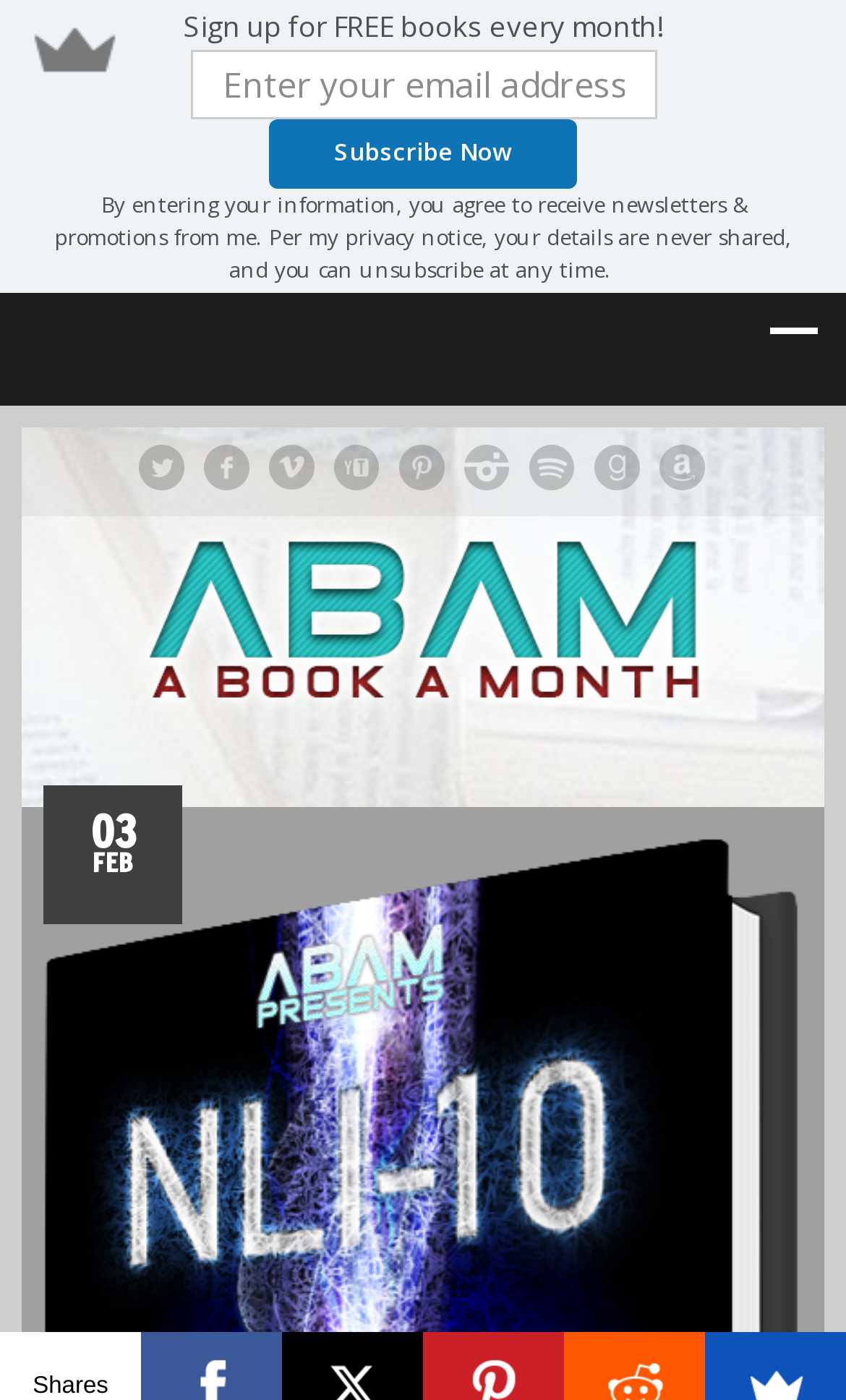Answer the question in a single word or phrase:
What is the purpose of the 'Subscribe Now' button?

To receive newsletters